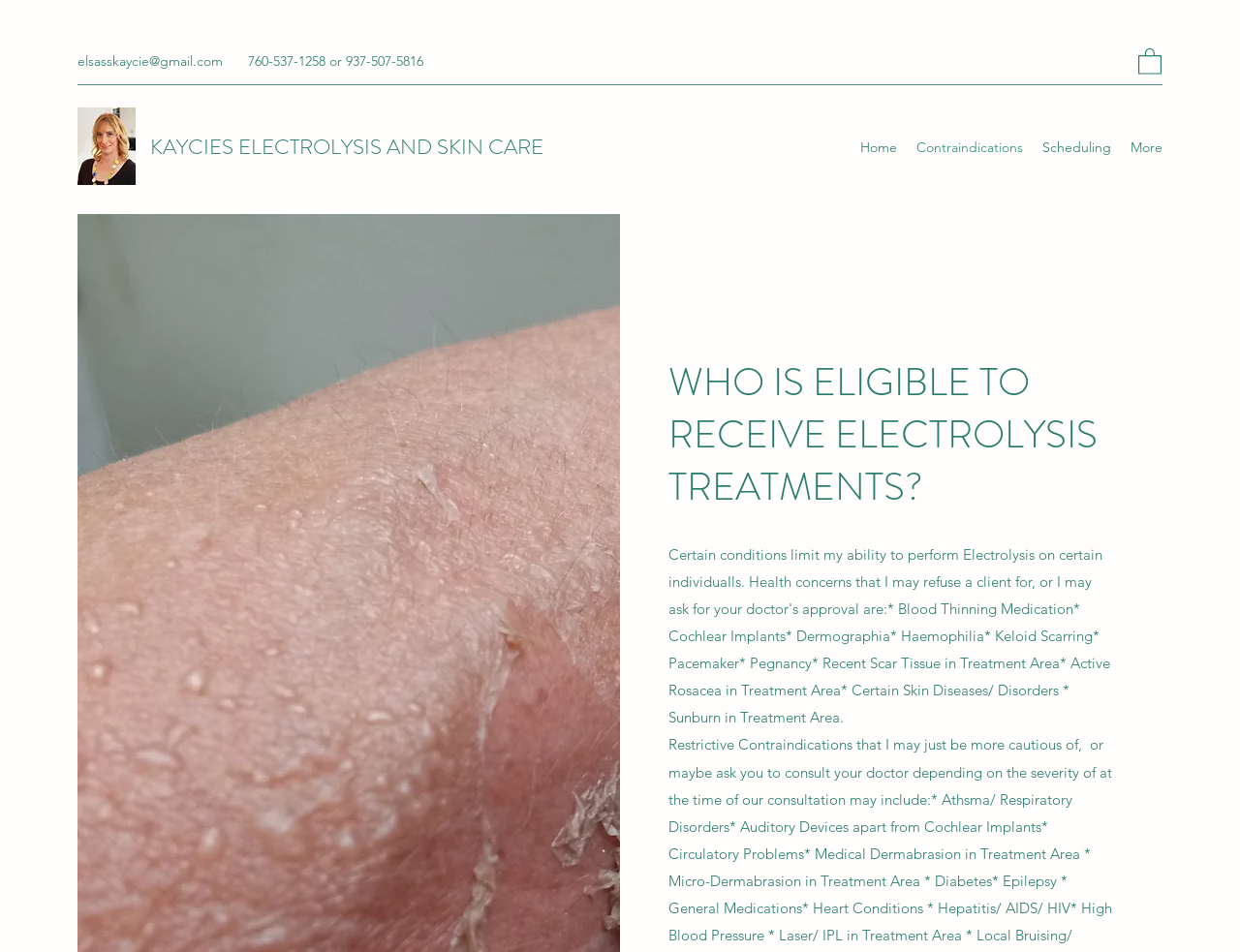Respond to the following query with just one word or a short phrase: 
What is the phone number on the webpage?

760-537-1258 or 937-507-5816